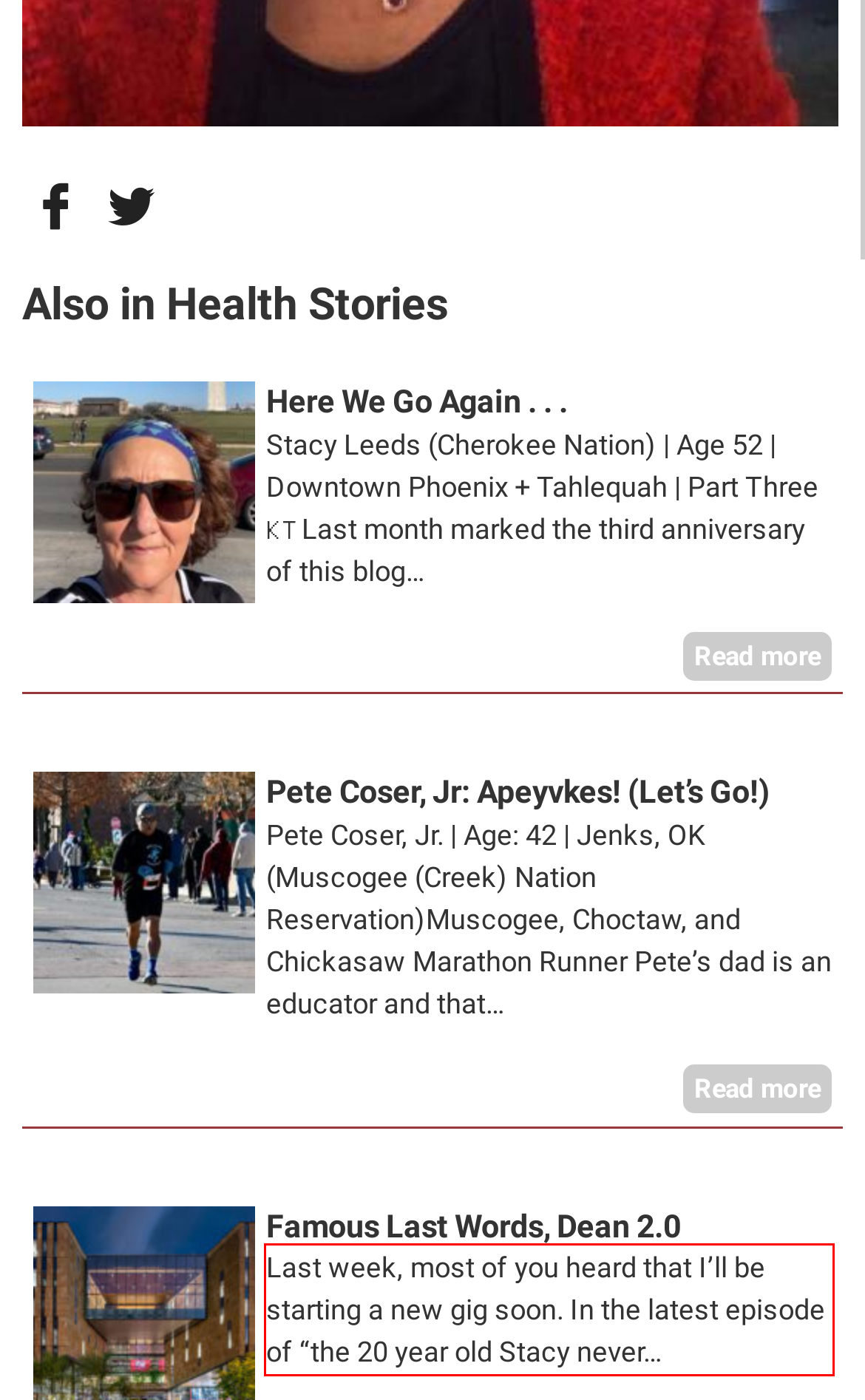Identify the text inside the red bounding box in the provided webpage screenshot and transcribe it.

Last week, most of you heard that I’ll be starting a new gig soon. In the latest episode of “the 20 year old Stacy never…